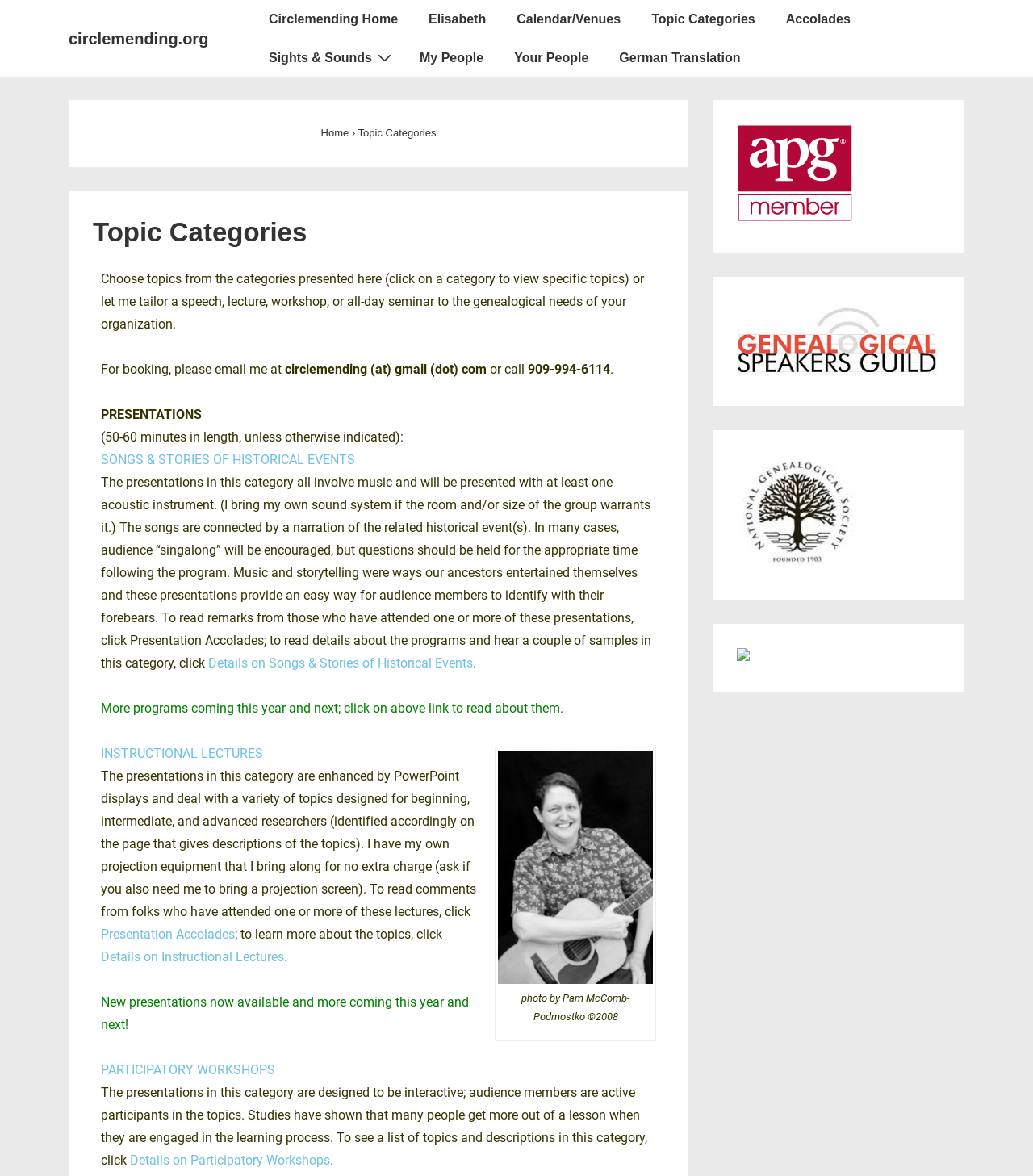Please provide a brief answer to the following inquiry using a single word or phrase:
How many categories of presentations are listed on the webpage?

3